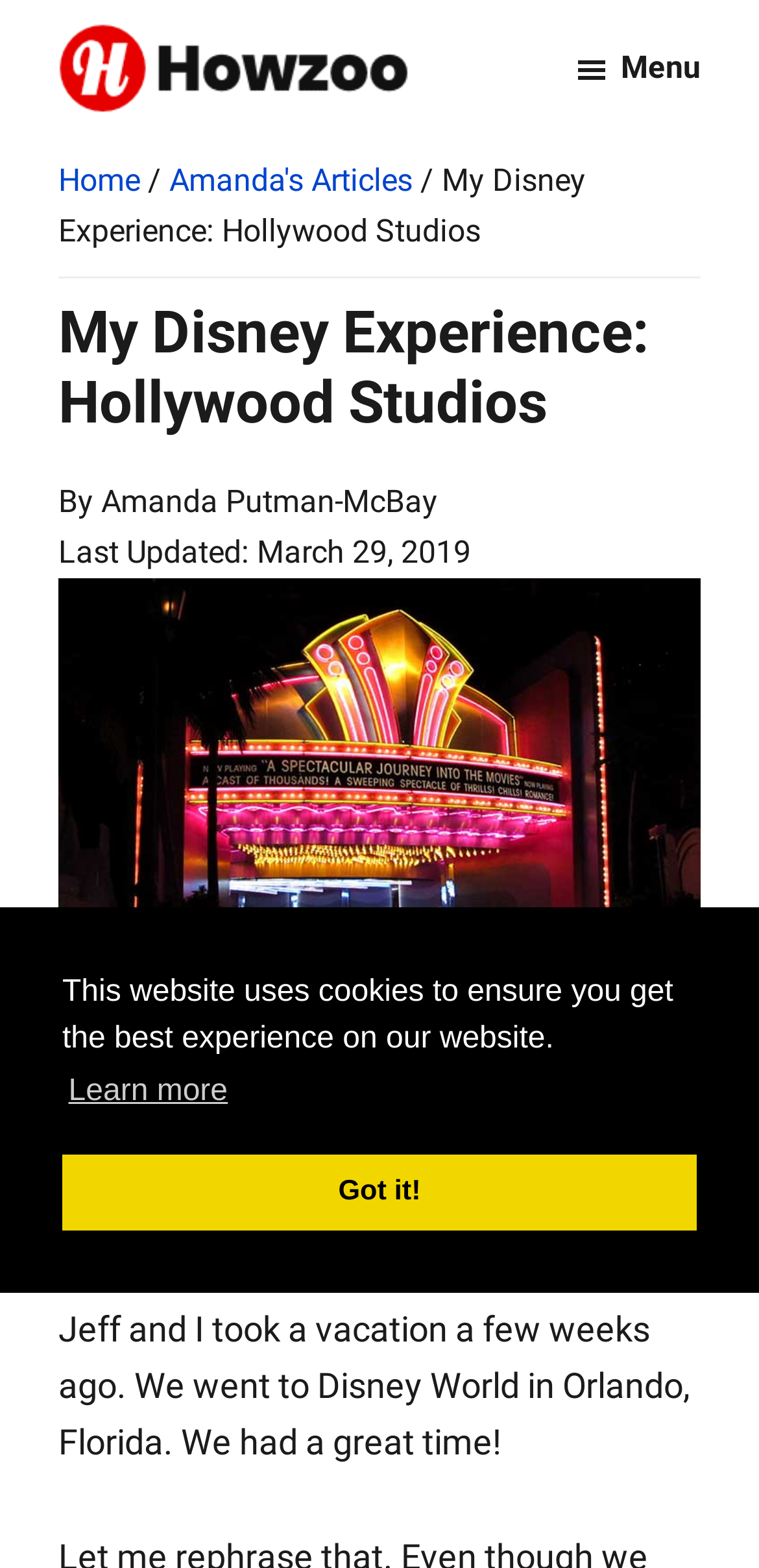Answer this question in one word or a short phrase: What is the website's tagline?

How-To Guides, Product Reviews, Home & DIY Tips